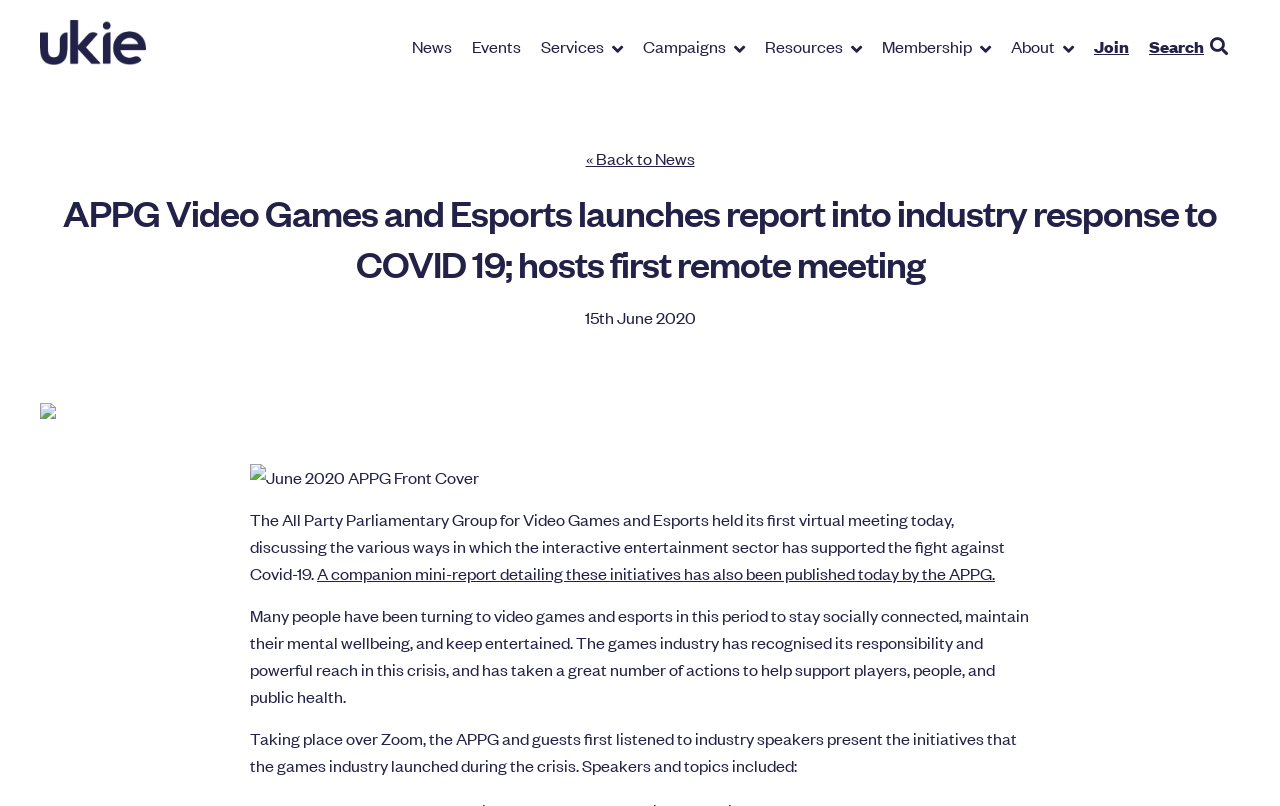Specify the bounding box coordinates of the area to click in order to follow the given instruction: "Read about APPG Video Games and Esports."

[0.031, 0.232, 0.969, 0.358]